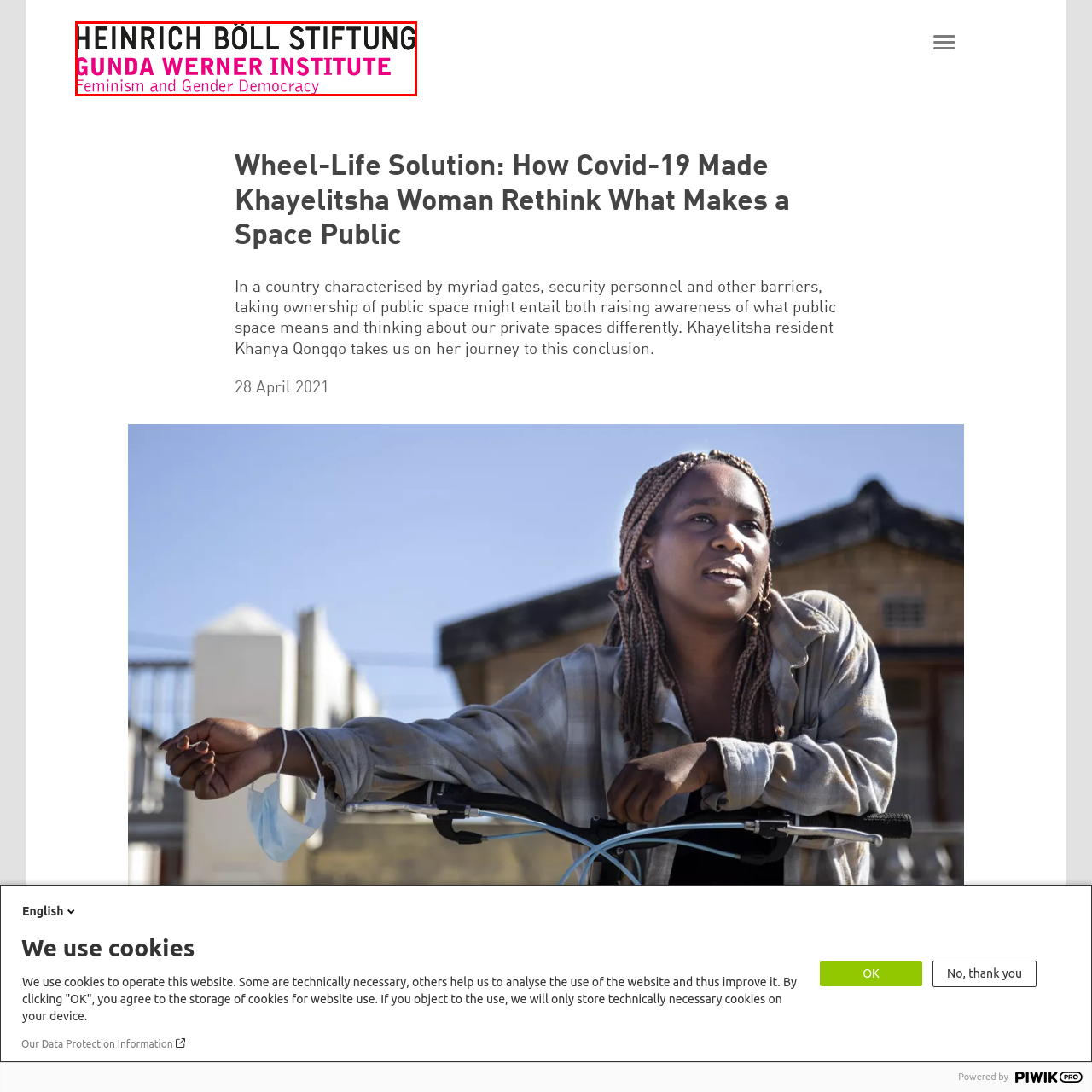Please look at the image highlighted by the red box, What is the focus of the Gunda Werner Institute?
 Provide your answer using a single word or phrase.

Feminism and Gender Democracy